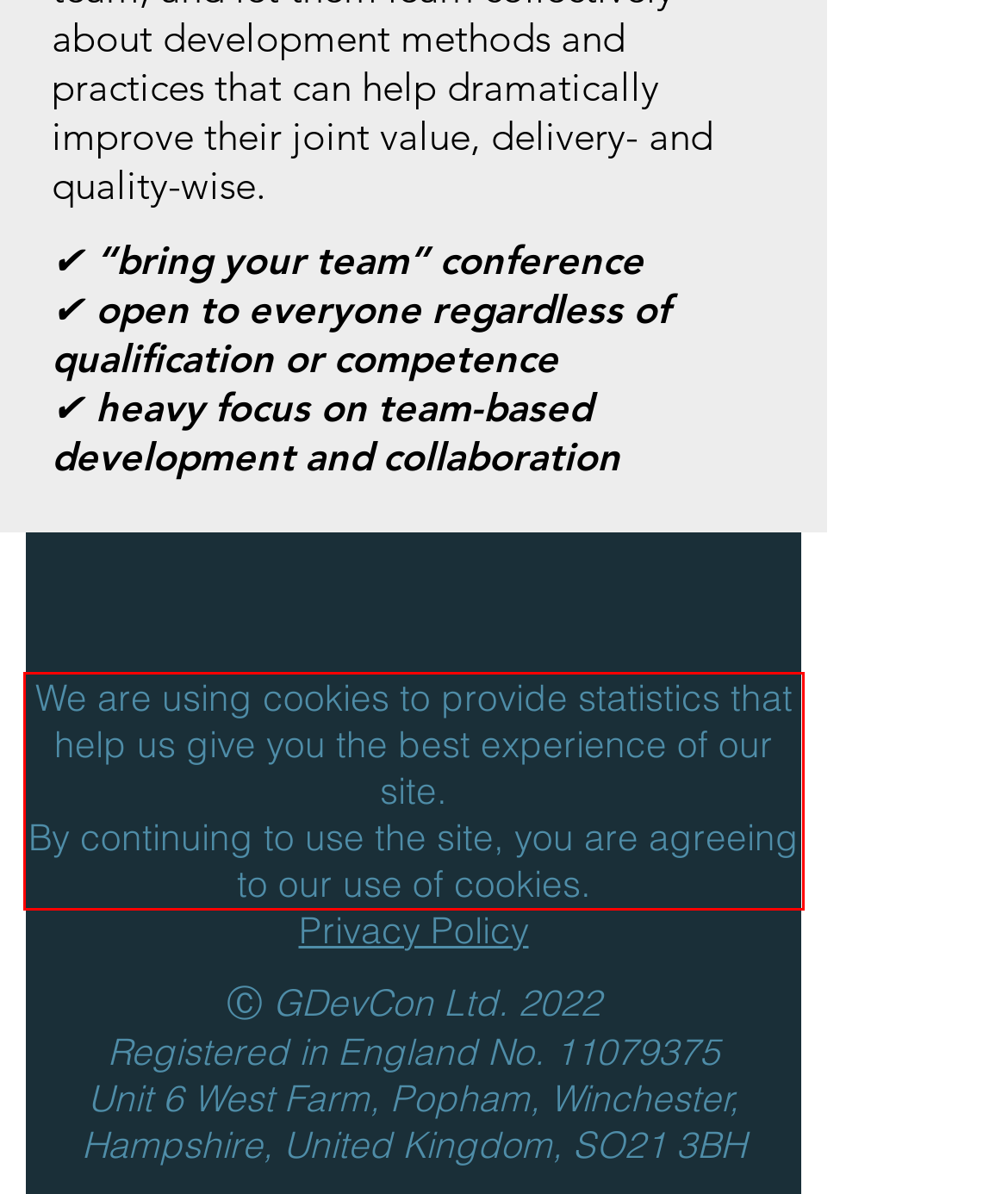Using the webpage screenshot, recognize and capture the text within the red bounding box.

We are using cookies to provide statistics that help us give you the best experience of our site. By continuing to use the site, you are agreeing to our use of cookies.